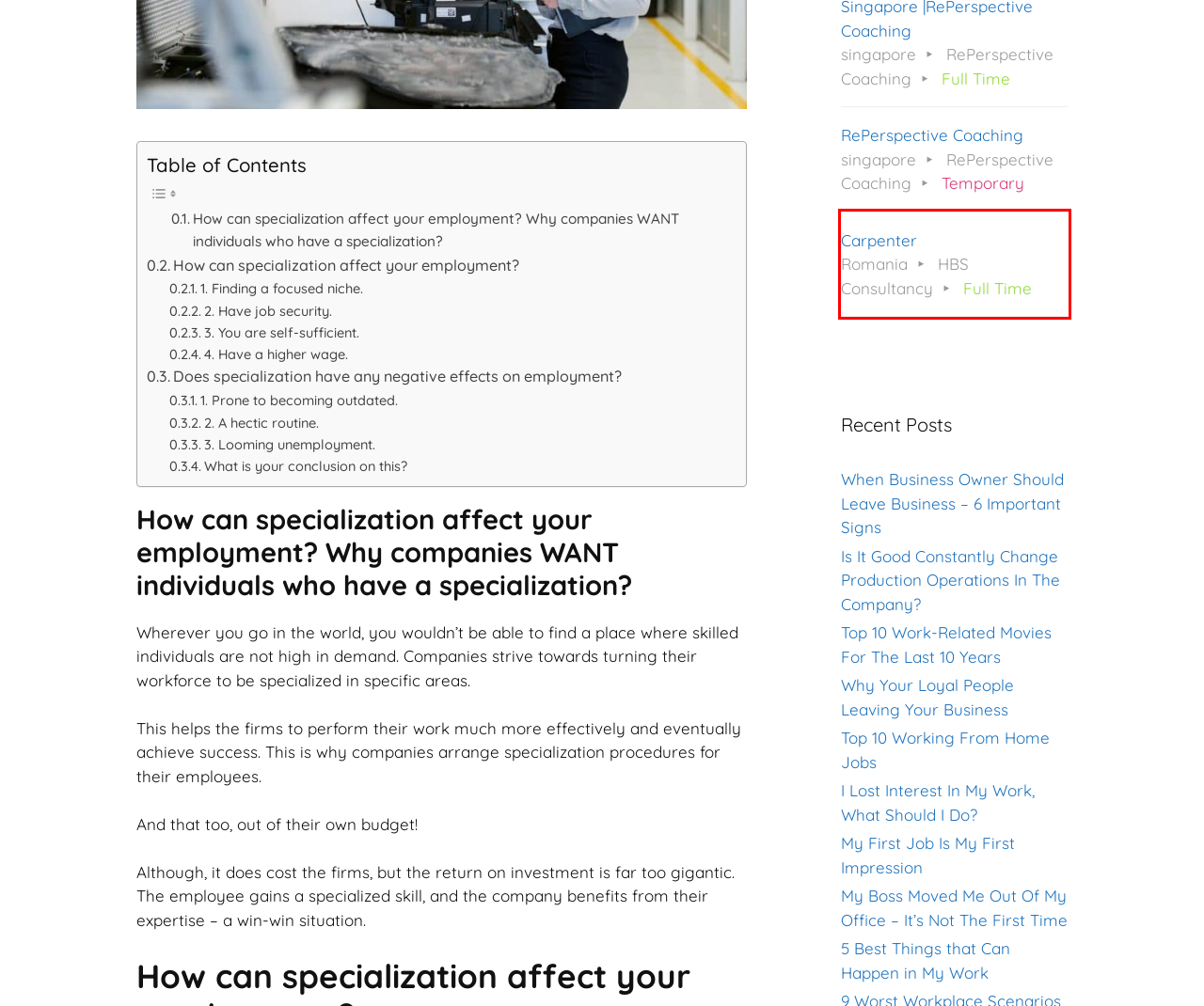You are given a screenshot of a webpage with a red bounding box around an element. Choose the most fitting webpage description for the page that appears after clicking the element within the red bounding box. Here are the candidates:
A. 5 Best Things that Can Happen in My Work – eaboute
B. Why Your Loyal People Leaving Your Business – eaboute
C. Top 10 Work-Related Movies For The Last 10 Years – eaboute
D. Top 10 Working From Home Jobs – eaboute
E. When Business Owner Should Leave Business - 6 Important Signs – eaboute
F. RePerspective Coaching – eaboute
G. My First Job Is My First Impression – eaboute
H. Carpenter – eaboute

H